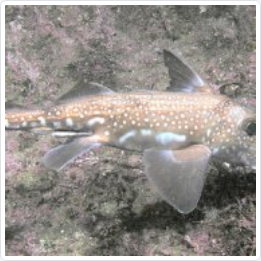Examine the image carefully and respond to the question with a detailed answer: 
What is the purpose of the Shortnose Sucker's vibrant coloration and patterns?

The vibrant coloration and patterns of the Shortnose Sucker play a critical role in its survival within diverse aquatic ecosystems, suggesting that these visual features are essential for the fish's ability to thrive in its environment.